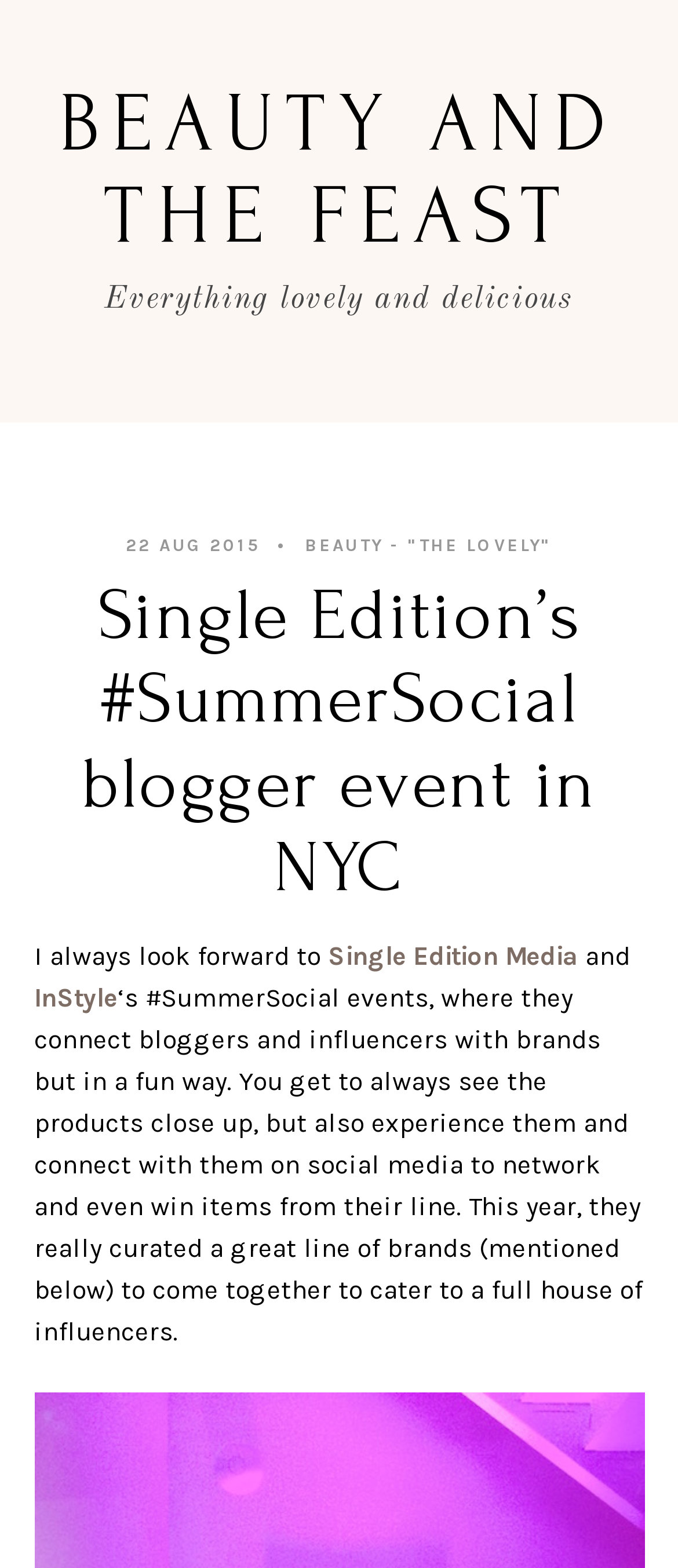Who are the organizers of the event?
Please provide a single word or phrase based on the screenshot.

Single Edition Media